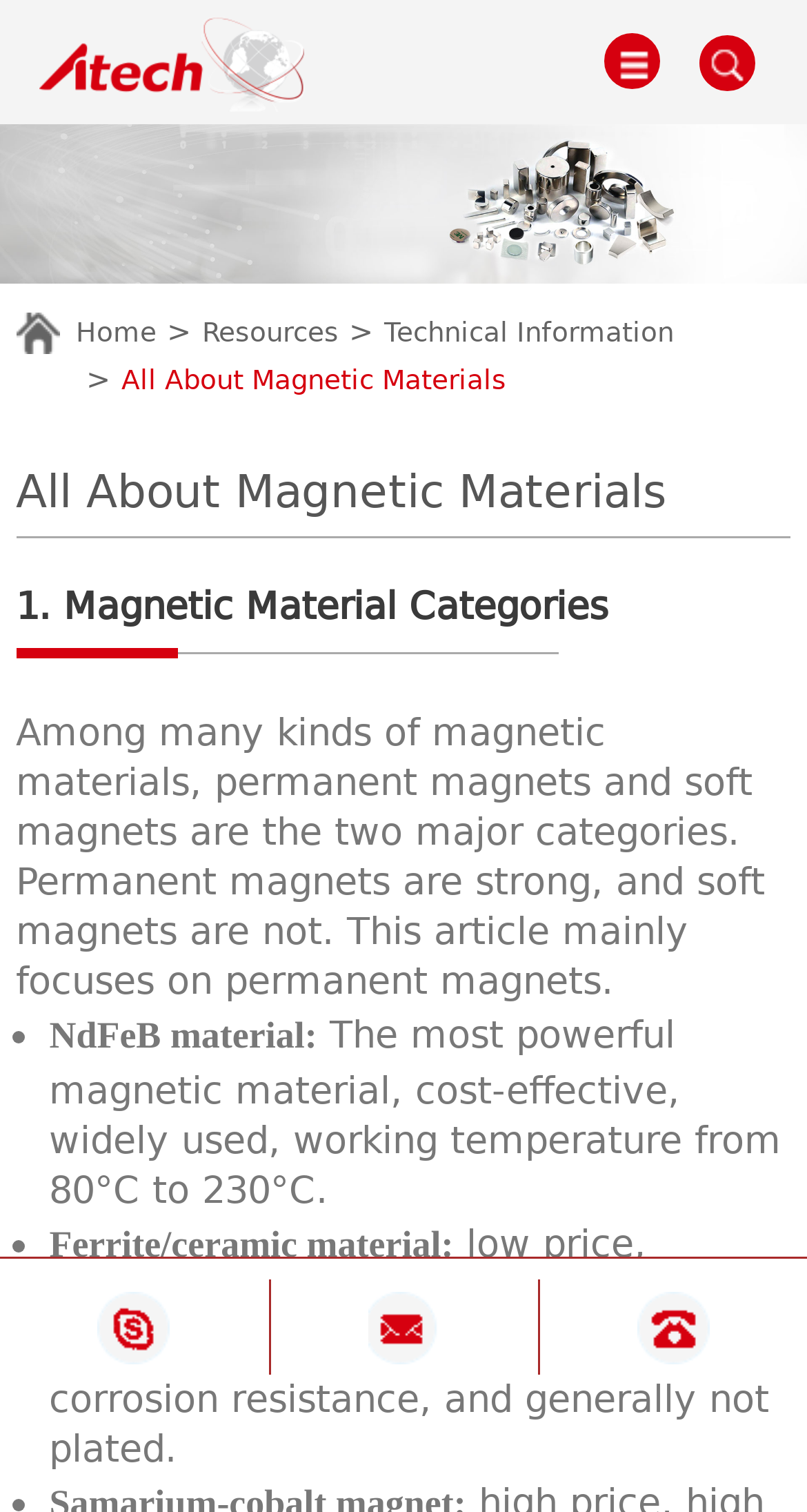Determine the bounding box of the UI element mentioned here: "alt="Huatai Xinding（Beijing）Metal Materials Co., Ltd."". The coordinates must be in the format [left, top, right, bottom] with values ranging from 0 to 1.

[0.0, 0.025, 0.377, 0.047]